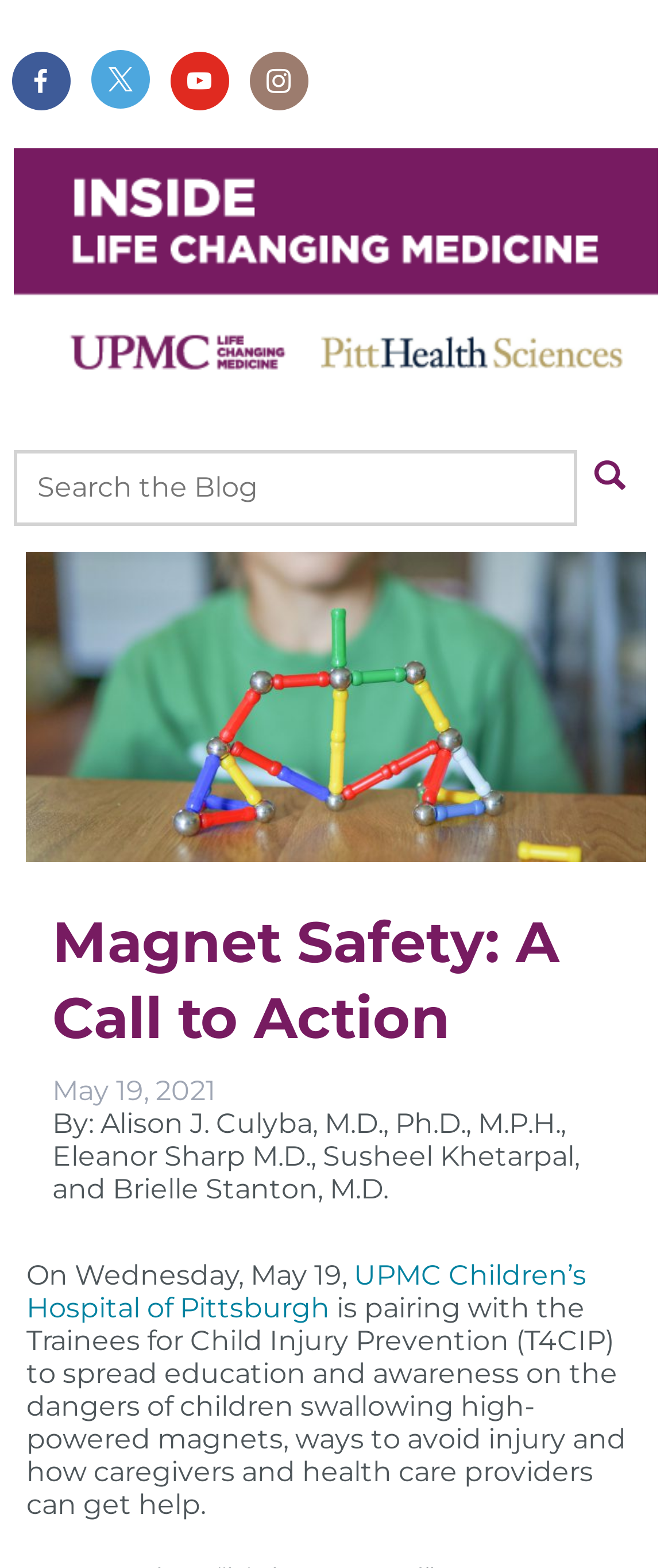Provide a one-word or brief phrase answer to the question:
What is the date of the event mentioned in the article?

May 19, 2021